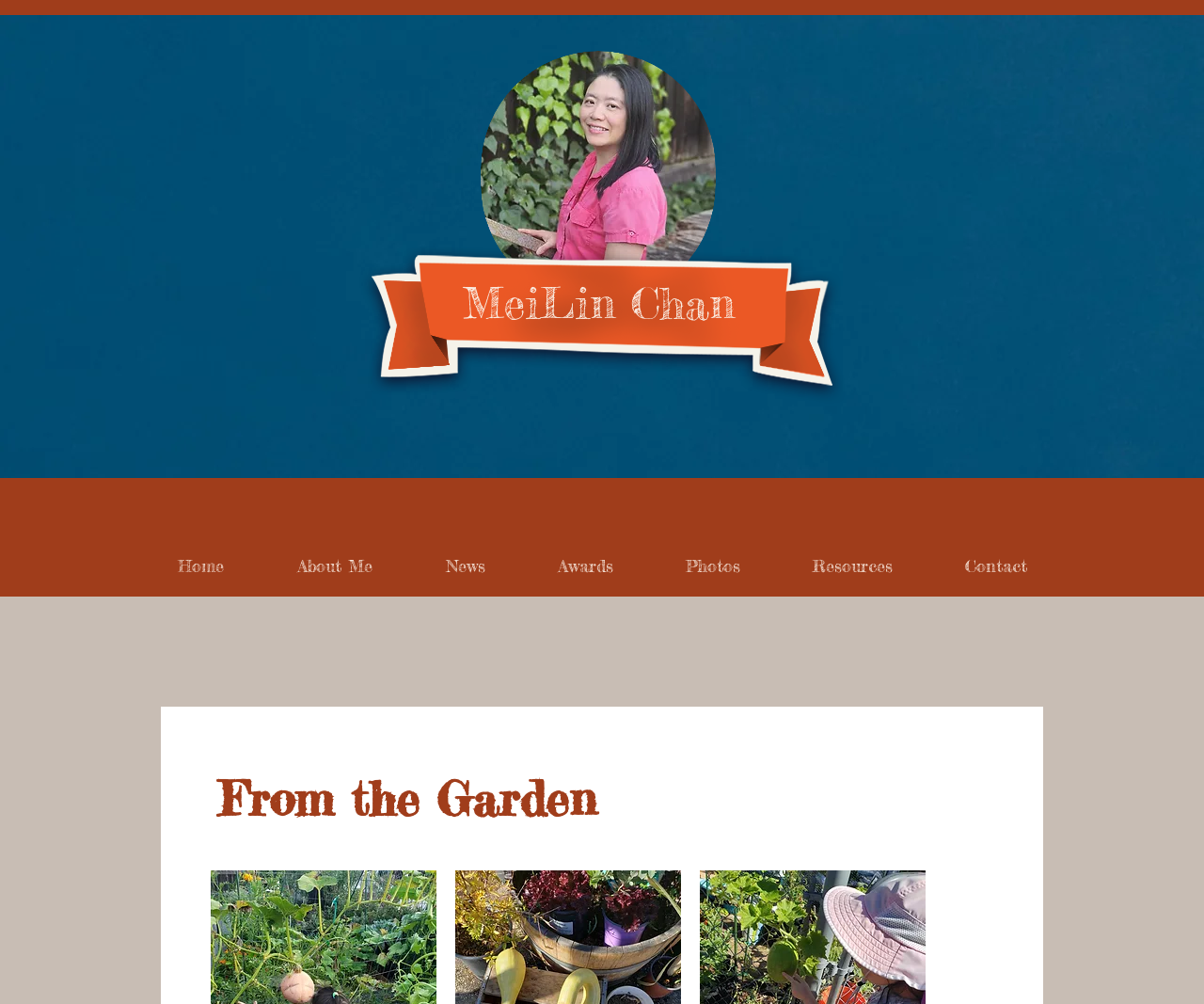Please find the bounding box for the following UI element description. Provide the coordinates in (top-left x, top-left y, bottom-right x, bottom-right y) format, with values between 0 and 1: Awards

[0.433, 0.546, 0.539, 0.58]